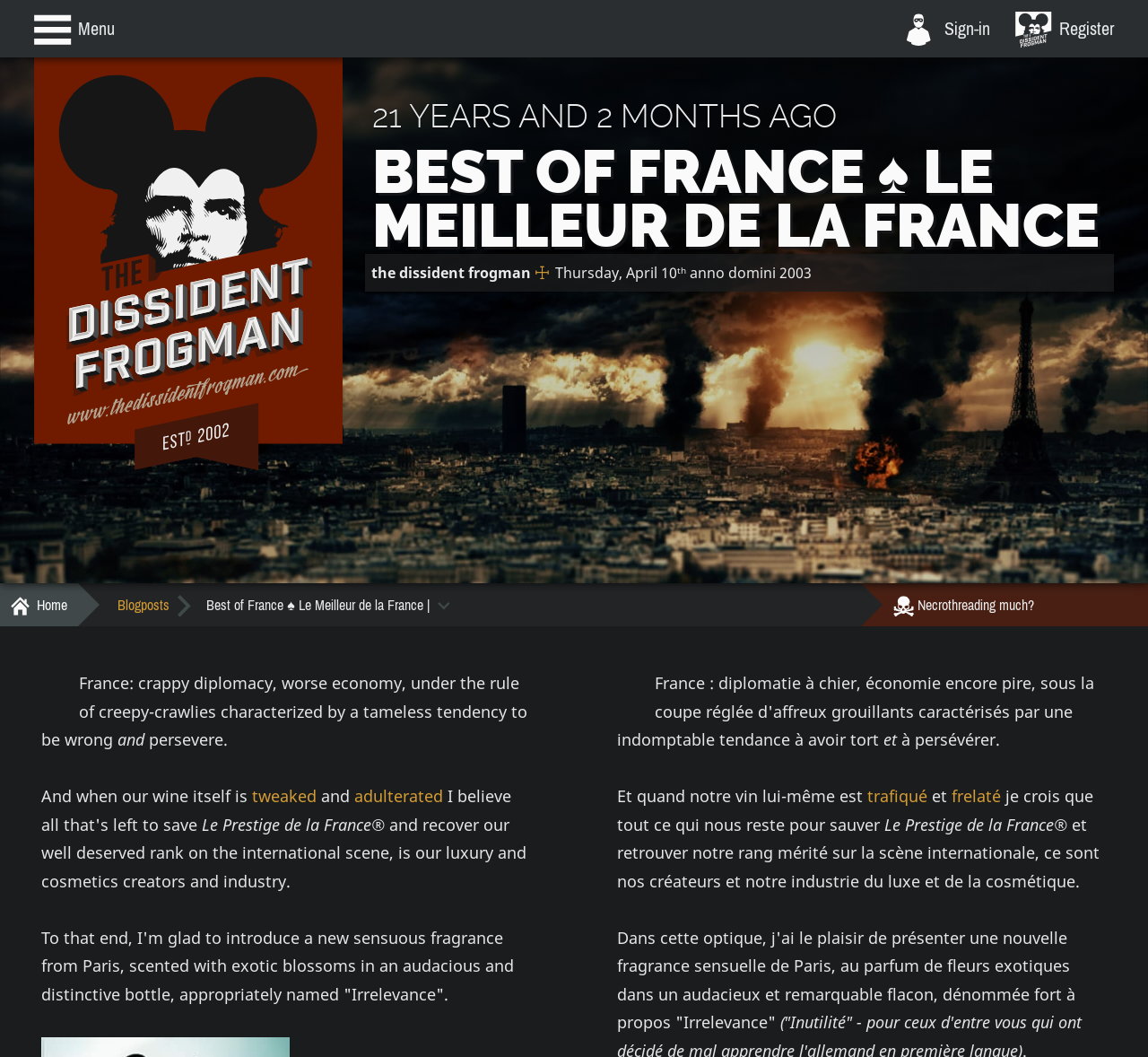What is the phrase written below 'BEST OF FRANCE ♠ LE MEILLEUR DE LA FRANCE'?
Please respond to the question thoroughly and include all relevant details.

I found the heading element with the content 'BEST OF FRANCE ♠ LE MEILLEUR DE LA FRANCE' and its sibling StaticText element with the content 'the dissident frogman'.